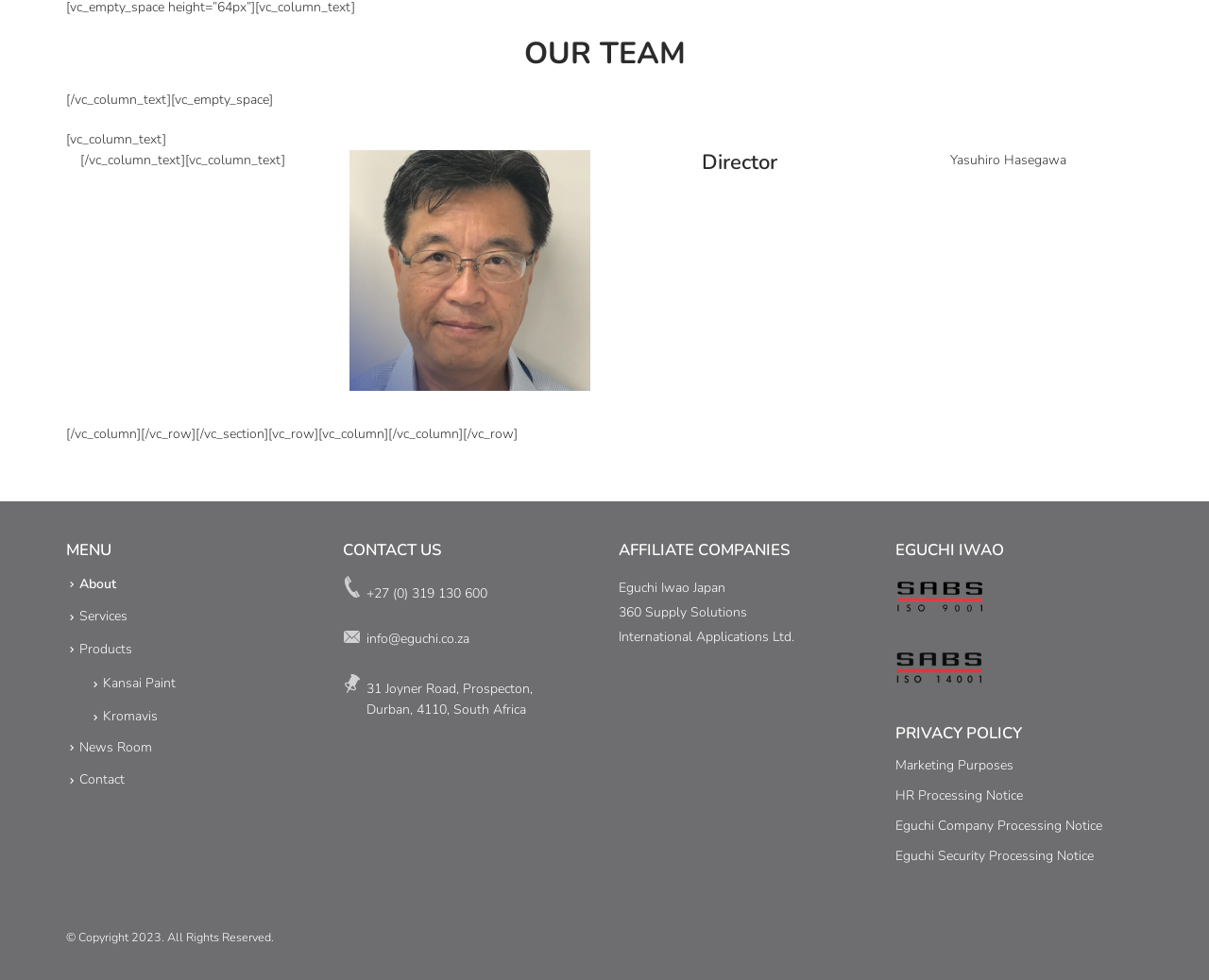Examine the screenshot and answer the question in as much detail as possible: What is the purpose of the 'MENU' section?

The 'MENU' section appears to be a navigation menu, allowing users to navigate to different pages of the website, such as 'About', 'Services', and 'Products'.